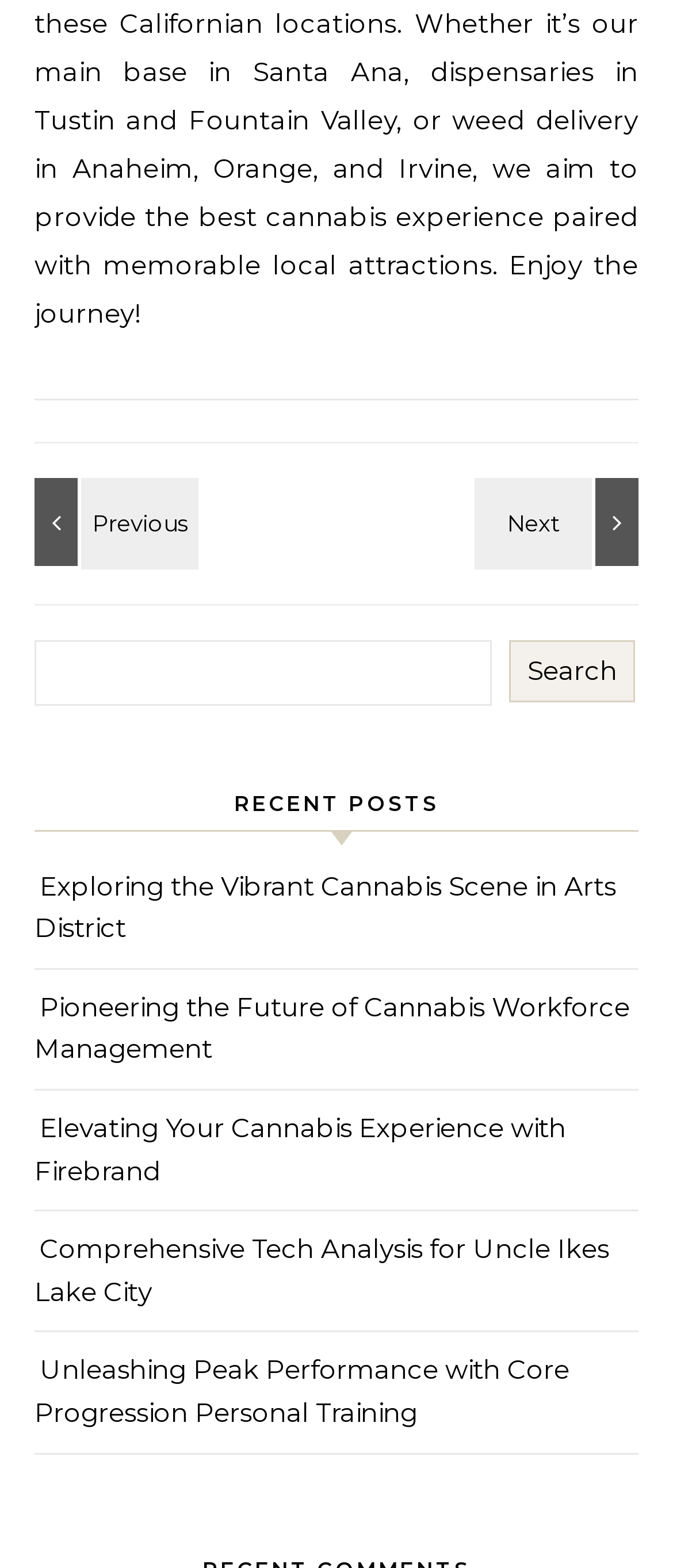What type of content is featured on this webpage?
From the image, respond with a single word or phrase.

Blog posts